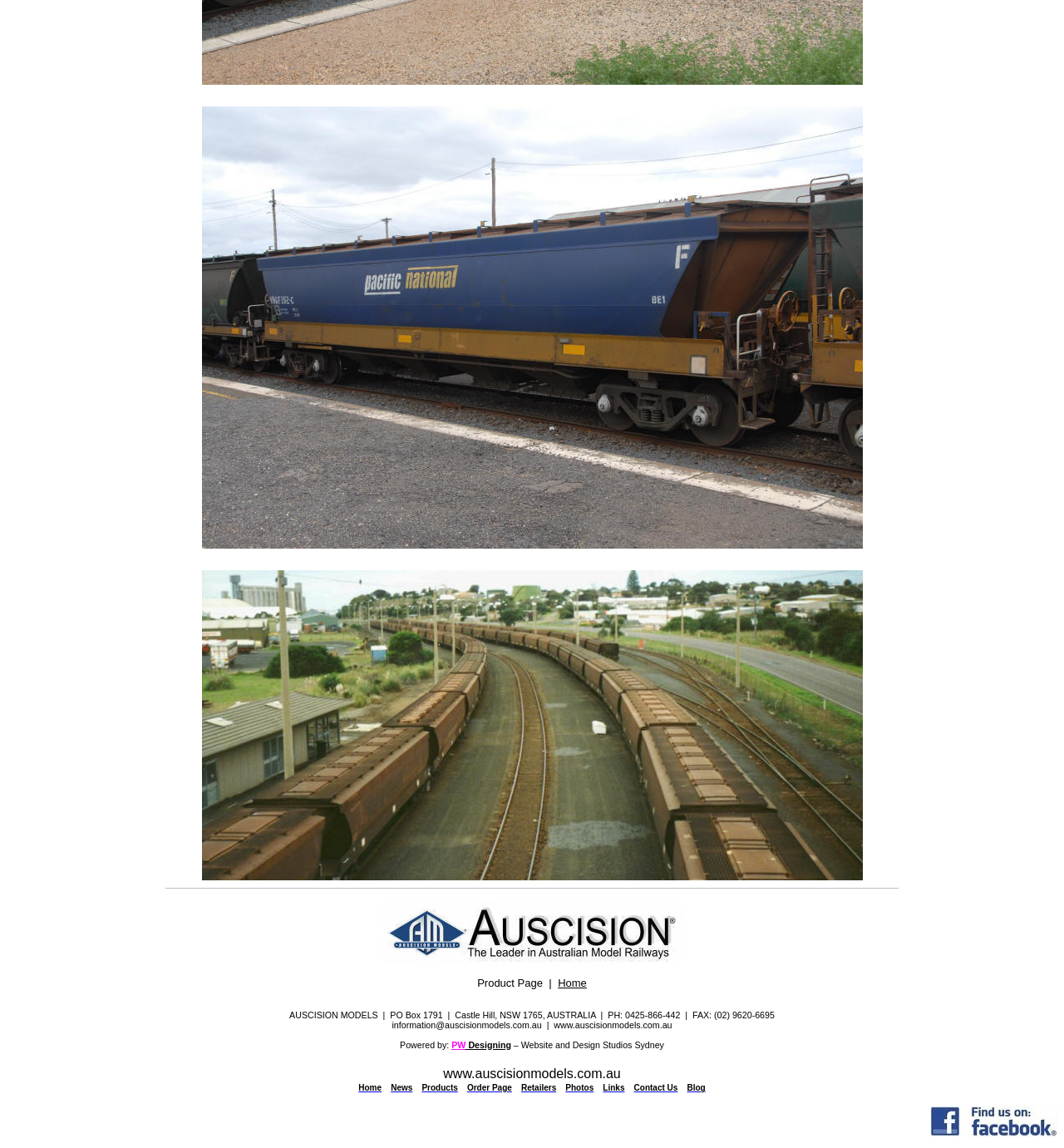Give a succinct answer to this question in a single word or phrase: 
What is the company name?

AUSCISION MODELS